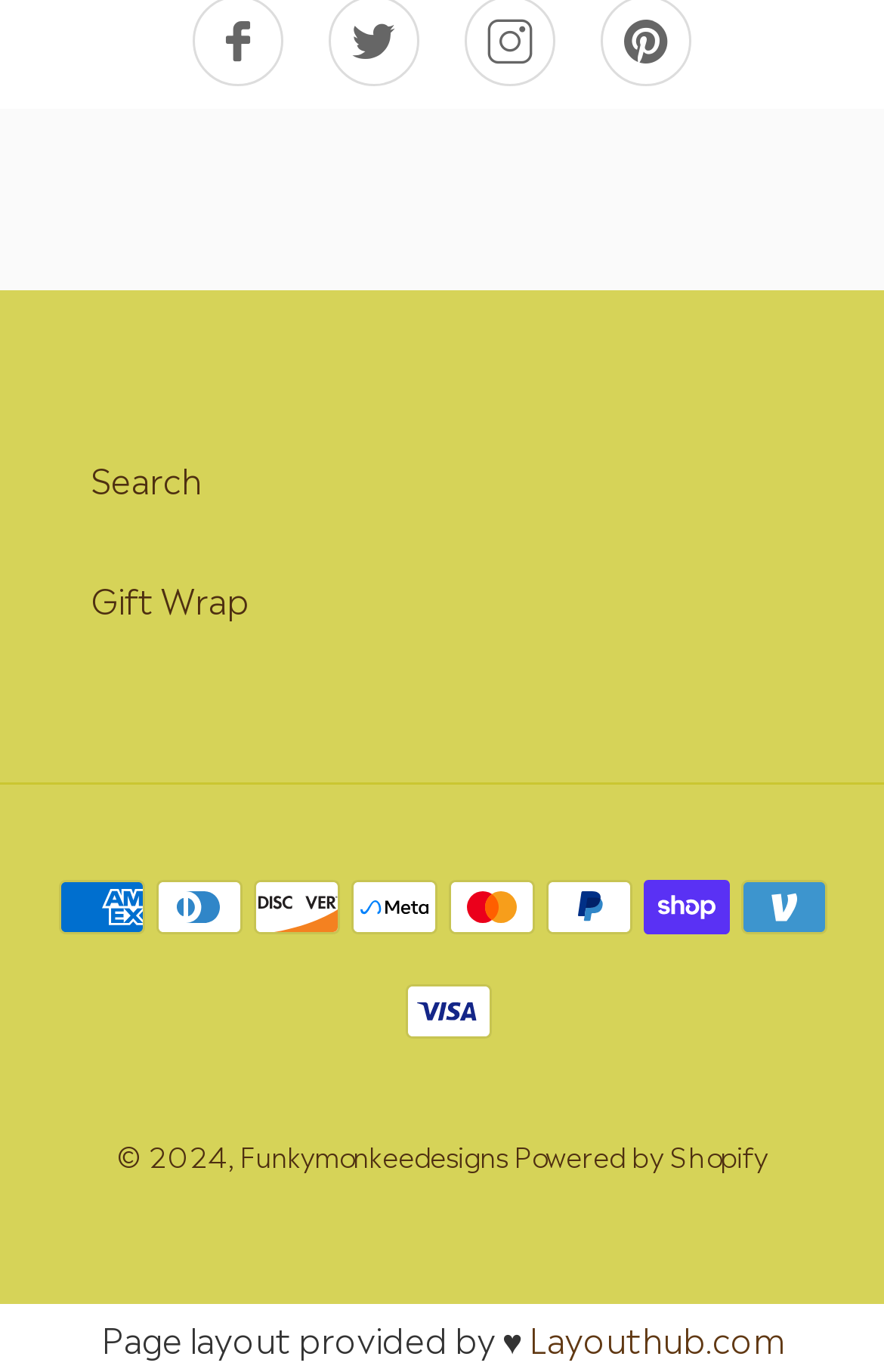Provide your answer to the question using just one word or phrase: How many payment methods are available?

10